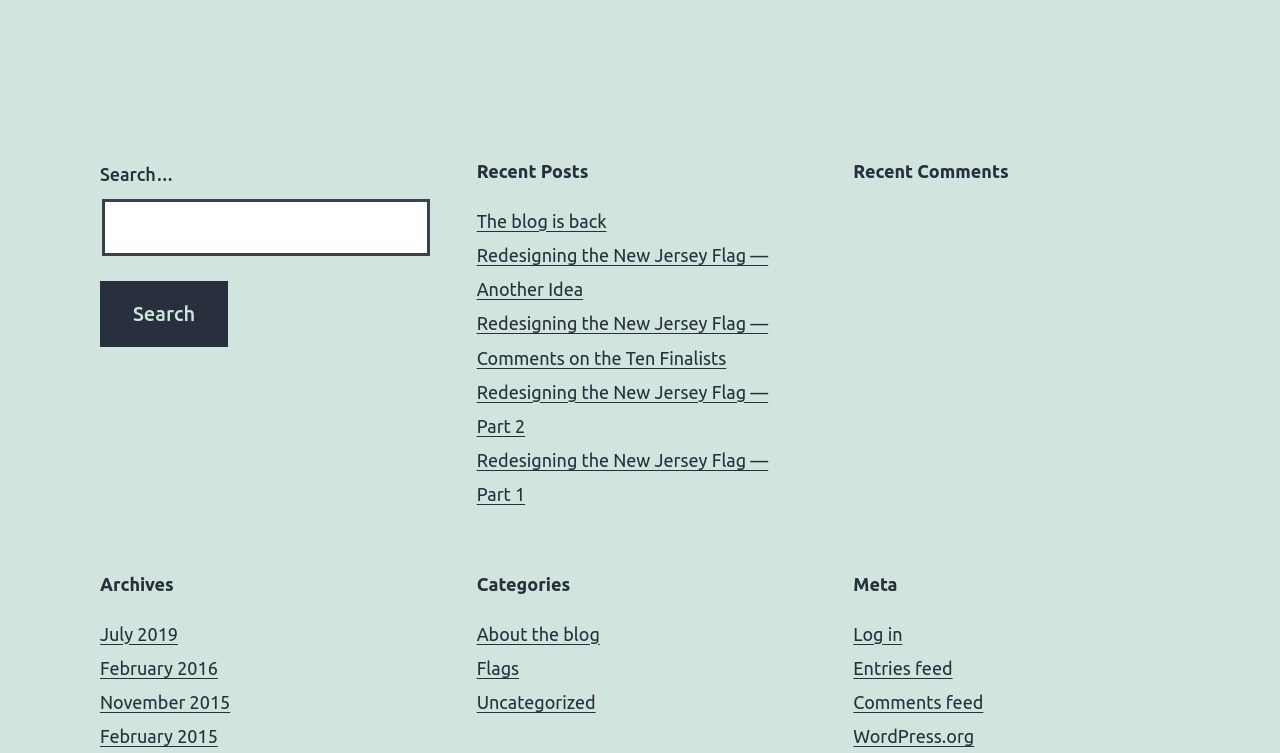Please locate the bounding box coordinates for the element that should be clicked to achieve the following instruction: "View archives for July 2019". Ensure the coordinates are given as four float numbers between 0 and 1, i.e., [left, top, right, bottom].

[0.078, 0.828, 0.139, 0.855]